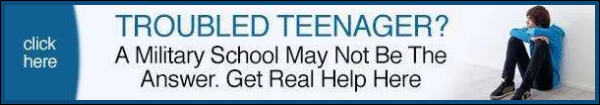Describe the image thoroughly.

The image features an attention-grabbing advertisement aimed at parents seeking support for their troubled teenagers. It prominently displays the phrase "TROUBLED TEENAGER?" suggesting an urgent need for help. Below this, the text reads, "A Military School May Not Be The Answer. Get Real Help Here," indicating that alternative solutions may be more appropriate than military schooling for troubled youth. The image invites parents to click for further information, emphasizing the importance of seeking tailored assistance for their children's unique challenges. The background is a calming blue, contributing to the serious yet supportive tone of the message.